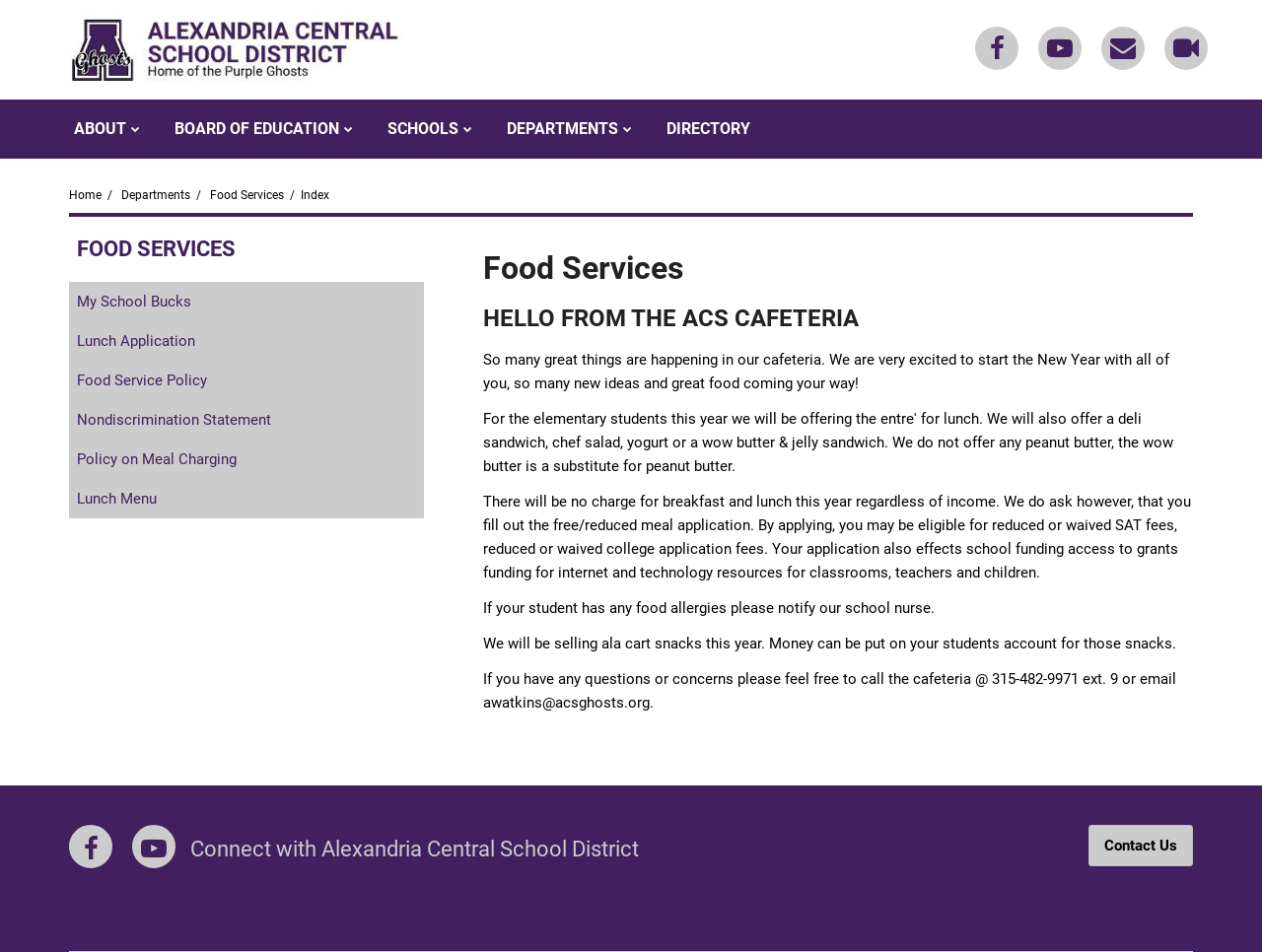What is being sold in the cafeteria?
From the details in the image, answer the question comprehensively.

I found the answer by reading the text on the webpage, which mentions that the cafeteria will be selling ala cart snacks this year.